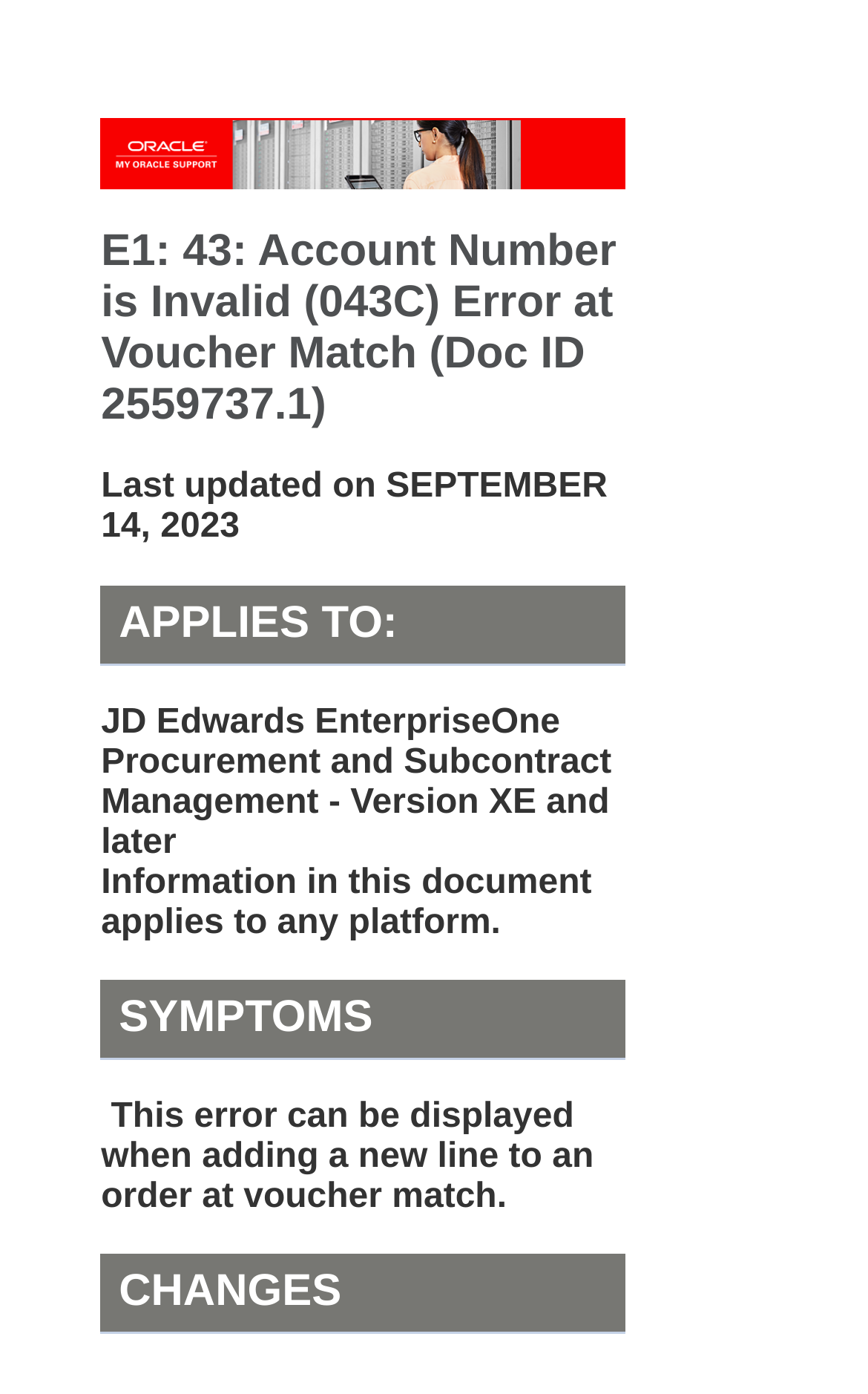What is the software related to?
Relying on the image, give a concise answer in one word or a brief phrase.

JD Edwards EnterpriseOne